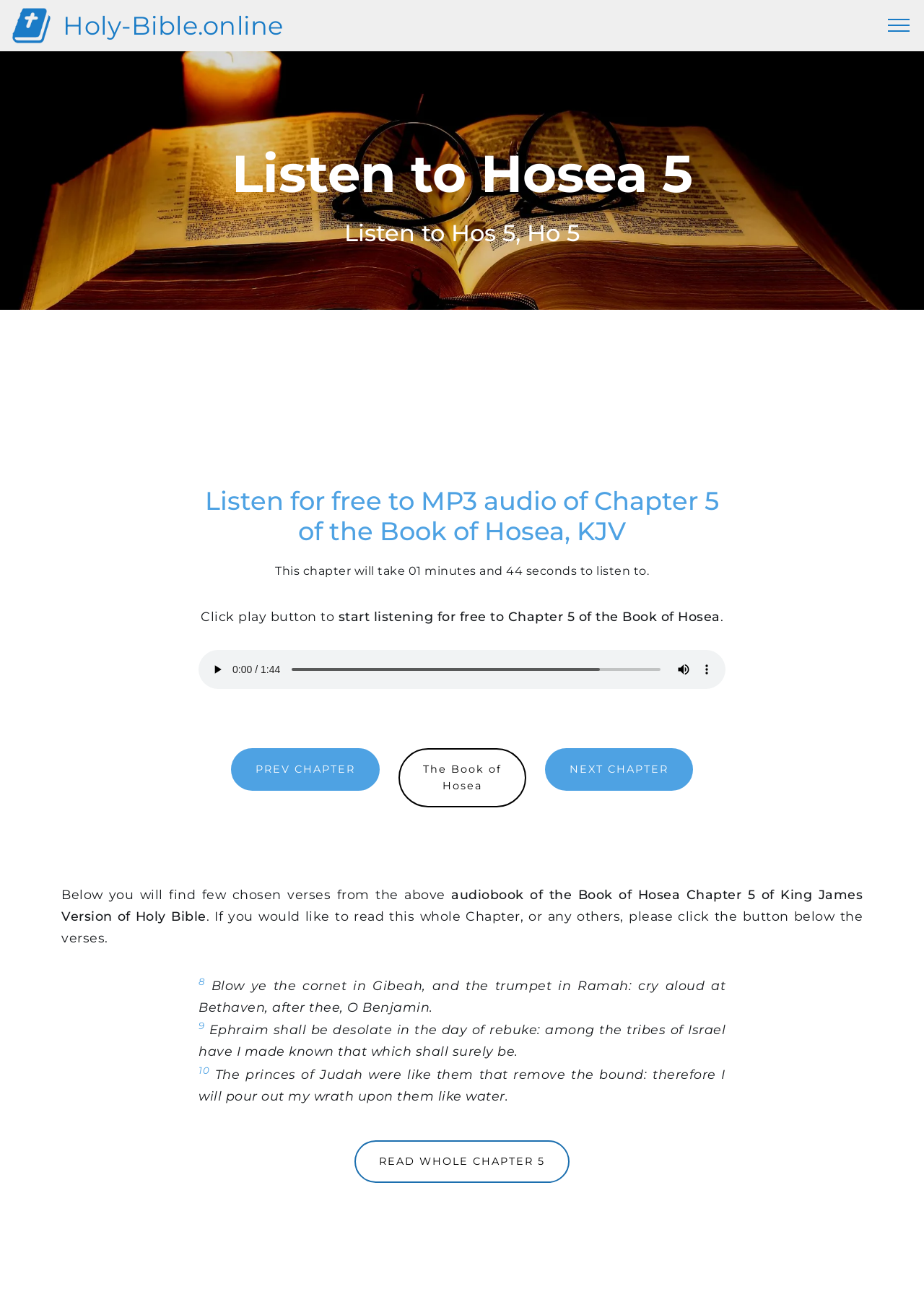Give a one-word or one-phrase response to the question:
What is the name of the book being listened to?

The Book of Hosea